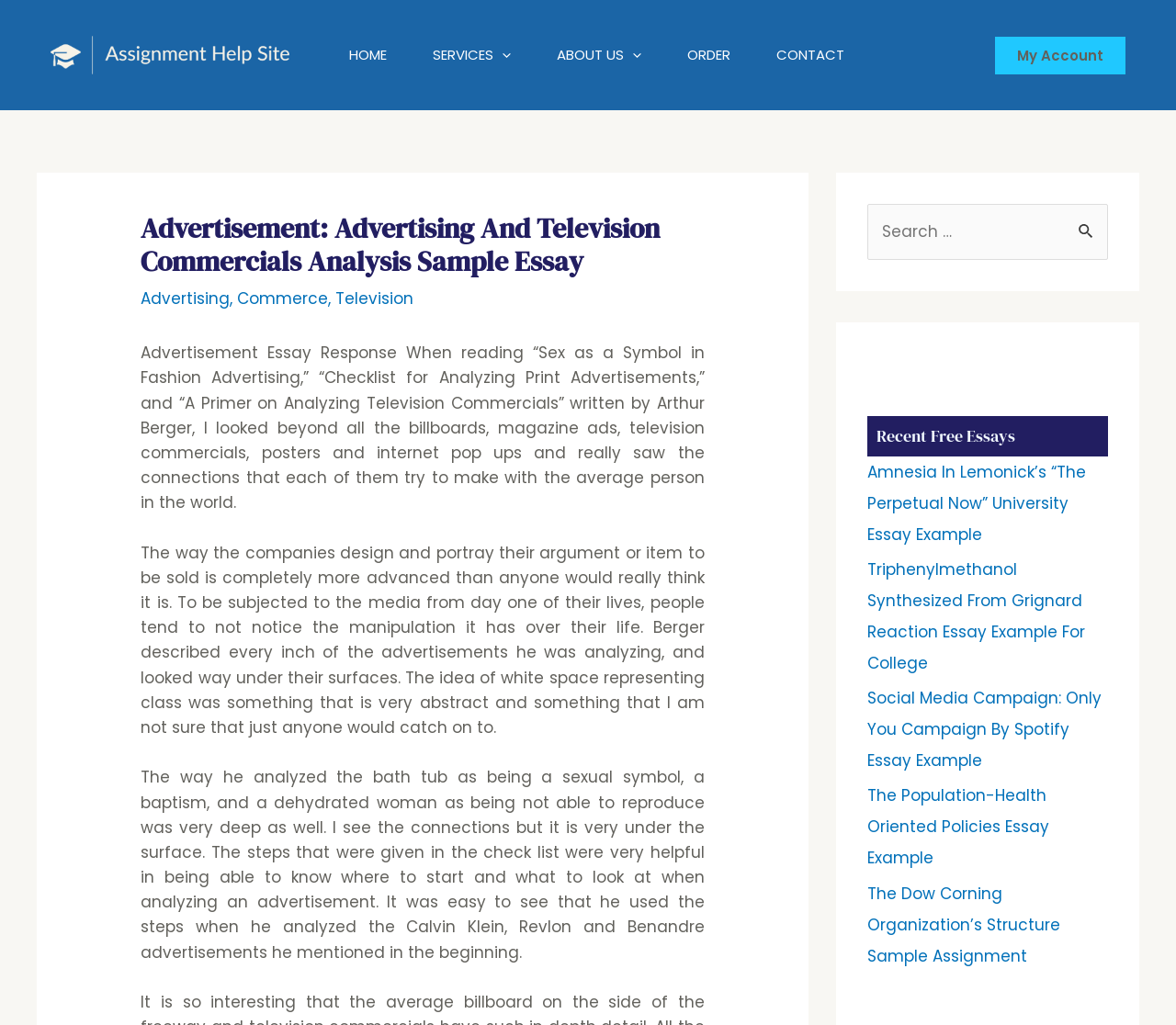Can you find the bounding box coordinates for the UI element given this description: "About Us"? Provide the coordinates as four float numbers between 0 and 1: [left, top, right, bottom].

[0.454, 0.0, 0.565, 0.108]